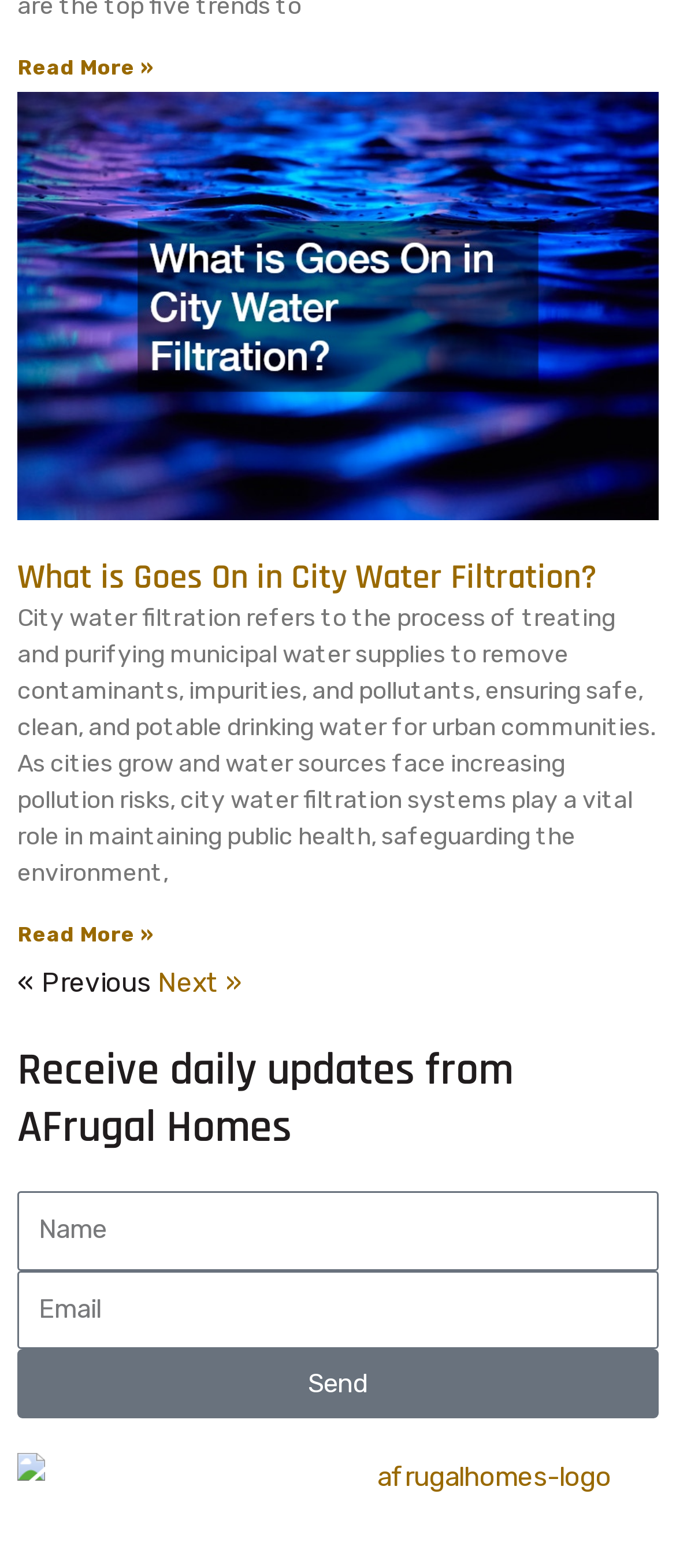What is the topic of the link 'Read more about Top Interior Design Trends to Transform Your Home in 2024'?
Based on the image content, provide your answer in one word or a short phrase.

Interior Design Trends